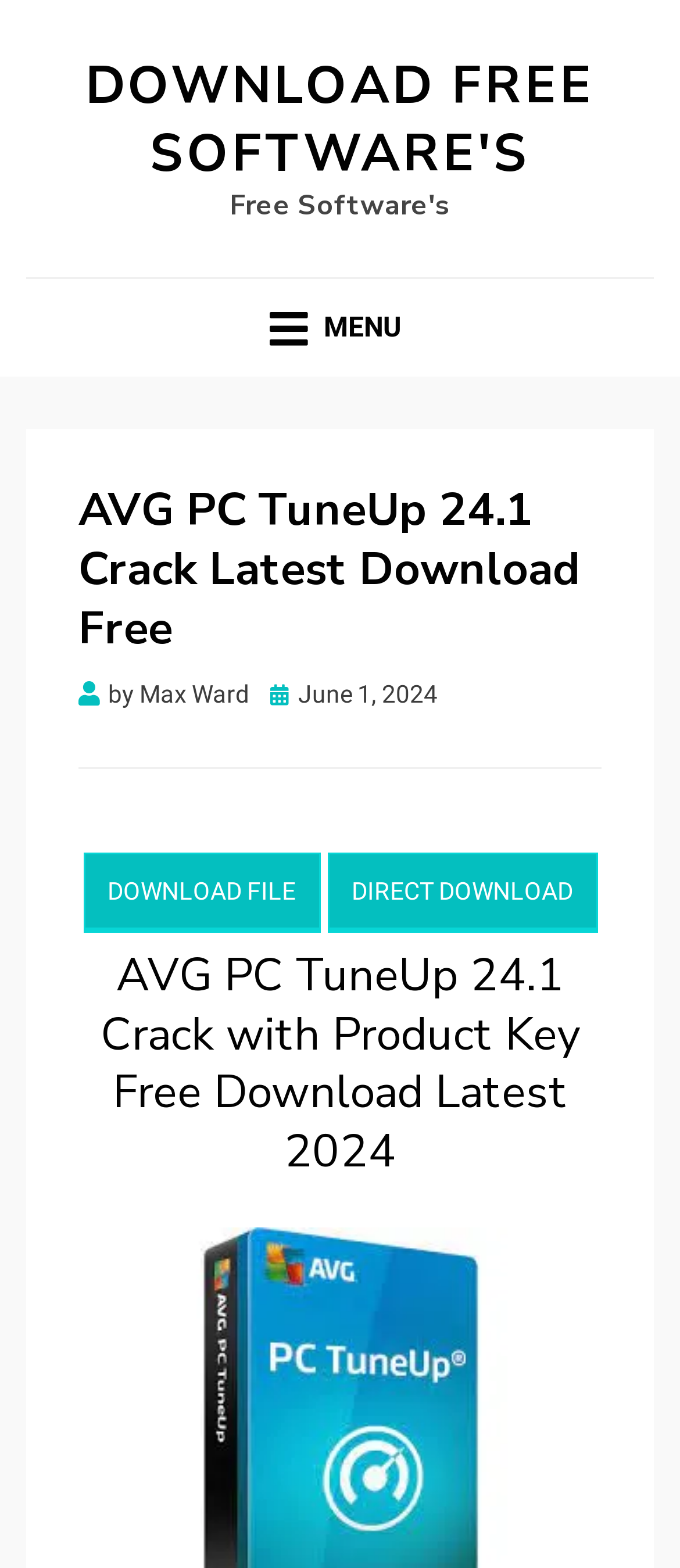Refer to the image and provide an in-depth answer to the question: 
How many download options are available?

I found two download options by looking at the buttons 'DOWNLOAD FILE' and 'DIRECT DOWNLOAD' which are next to each other.